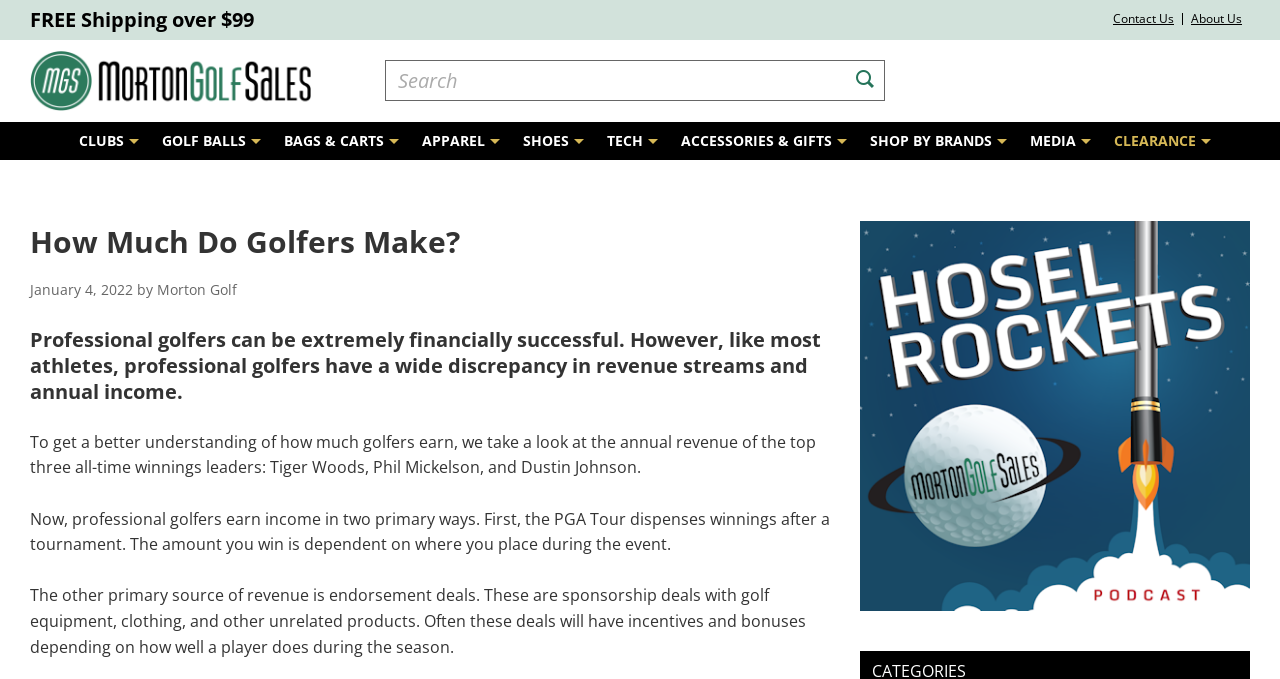Could you highlight the region that needs to be clicked to execute the instruction: "Book a 'Mainland Custom Massage'"?

None